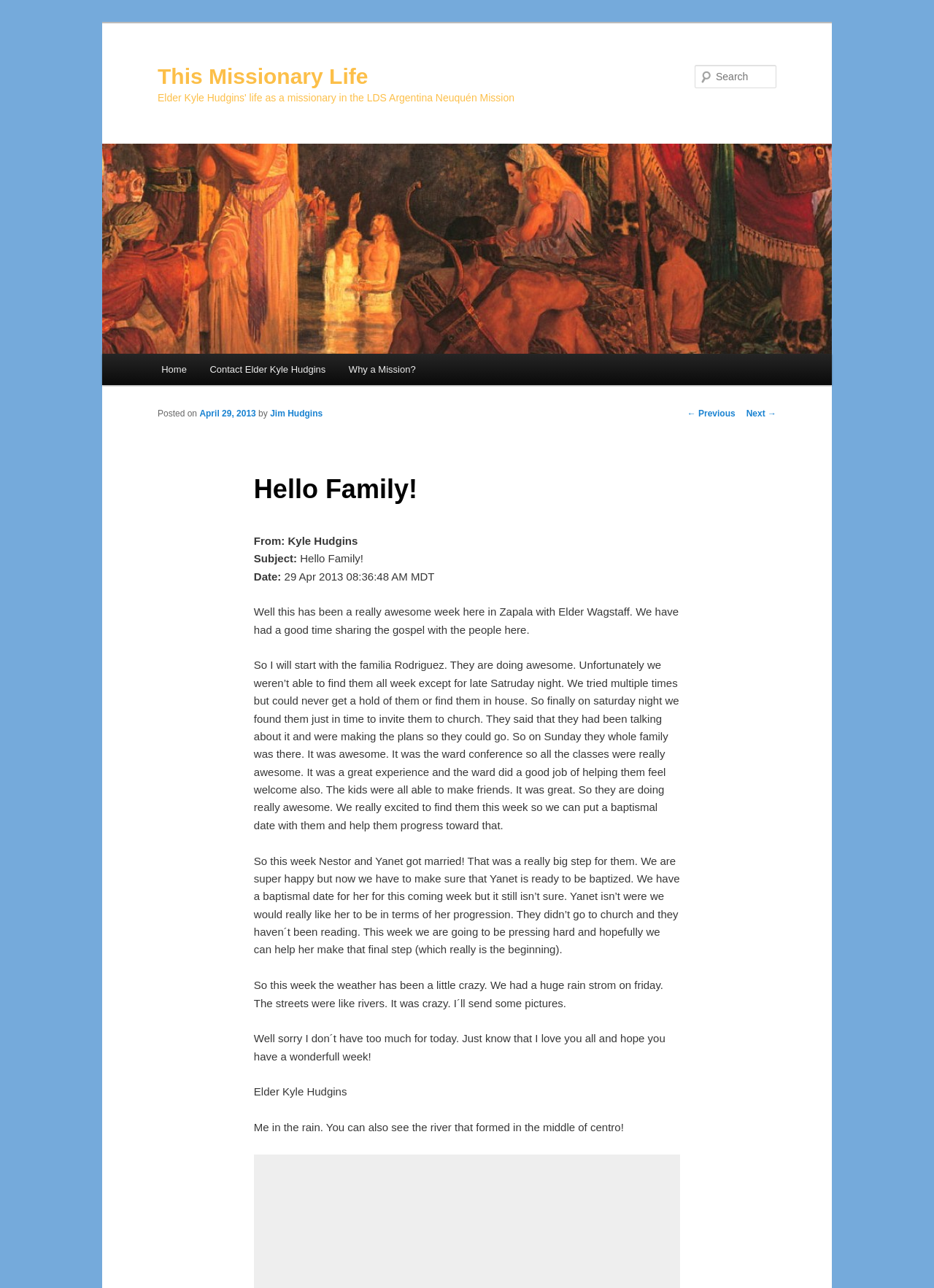Generate a thorough explanation of the webpage's elements.

This webpage is a personal blog, specifically a missionary's life journal. At the top, there is a heading "This Missionary Life" and a link with the same text. Below it, there is another heading that describes the missionary's life in the LDS Argentina Neuquén Mission. 

On the top right, there is a search bar with a "Search" label. Next to it, there is an image with the text "This Missionary Life". 

The main content of the page is a blog post titled "Hello Family!" dated April 29, 2013. The post is written by Jim Hudgins and is addressed to his family. The content of the post is a personal update from the missionary, Kyle Hudgins, who is sharing his experiences in Zapala with Elder Wagstaff. The post includes stories about the familia Rodriguez, Nestor and Yanet's marriage, and the weather in Zapala. 

There are several links on the page, including "Home", "Contact Elder Kyle Hudgins", and "Why a Mission?" in the main menu, and "← Previous" and "Next →" for post navigation. There is also an image with a caption "Me in the rain. You can also see the river that formed in the middle of centro!"